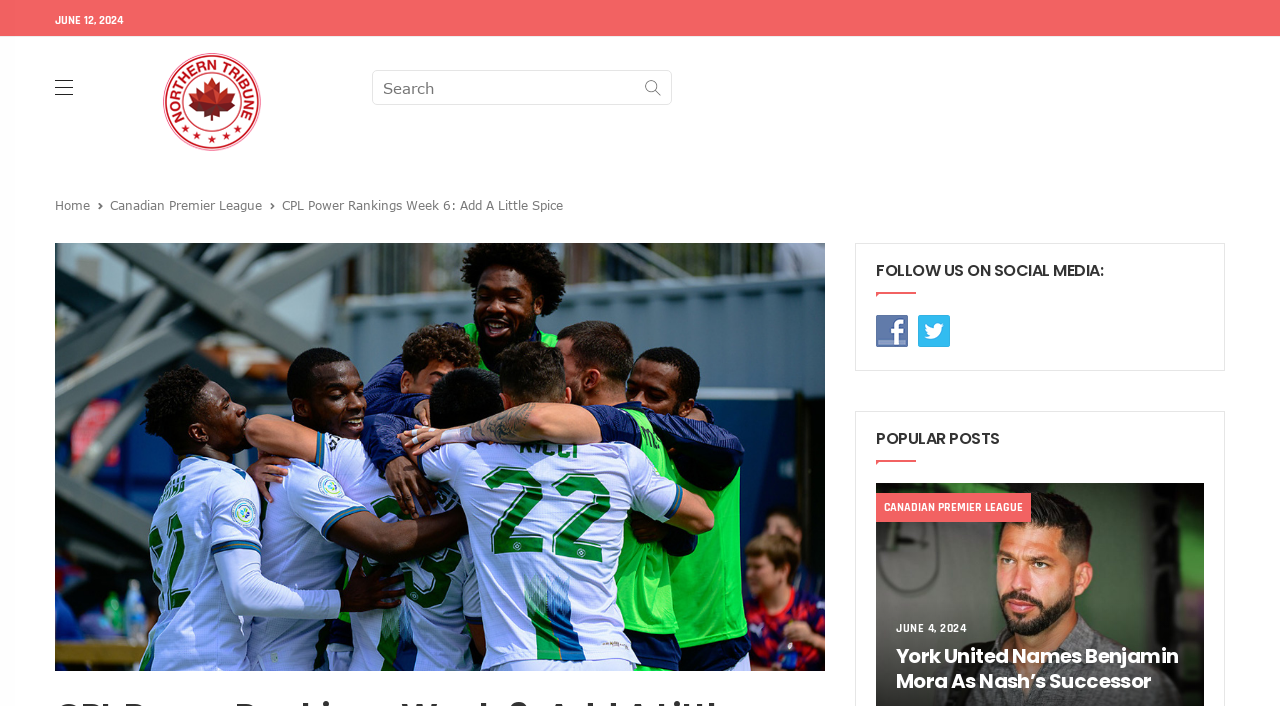Determine the bounding box coordinates of the clickable element necessary to fulfill the instruction: "Click on Luxury Airport Transfers London". Provide the coordinates as four float numbers within the 0 to 1 range, i.e., [left, top, right, bottom].

None